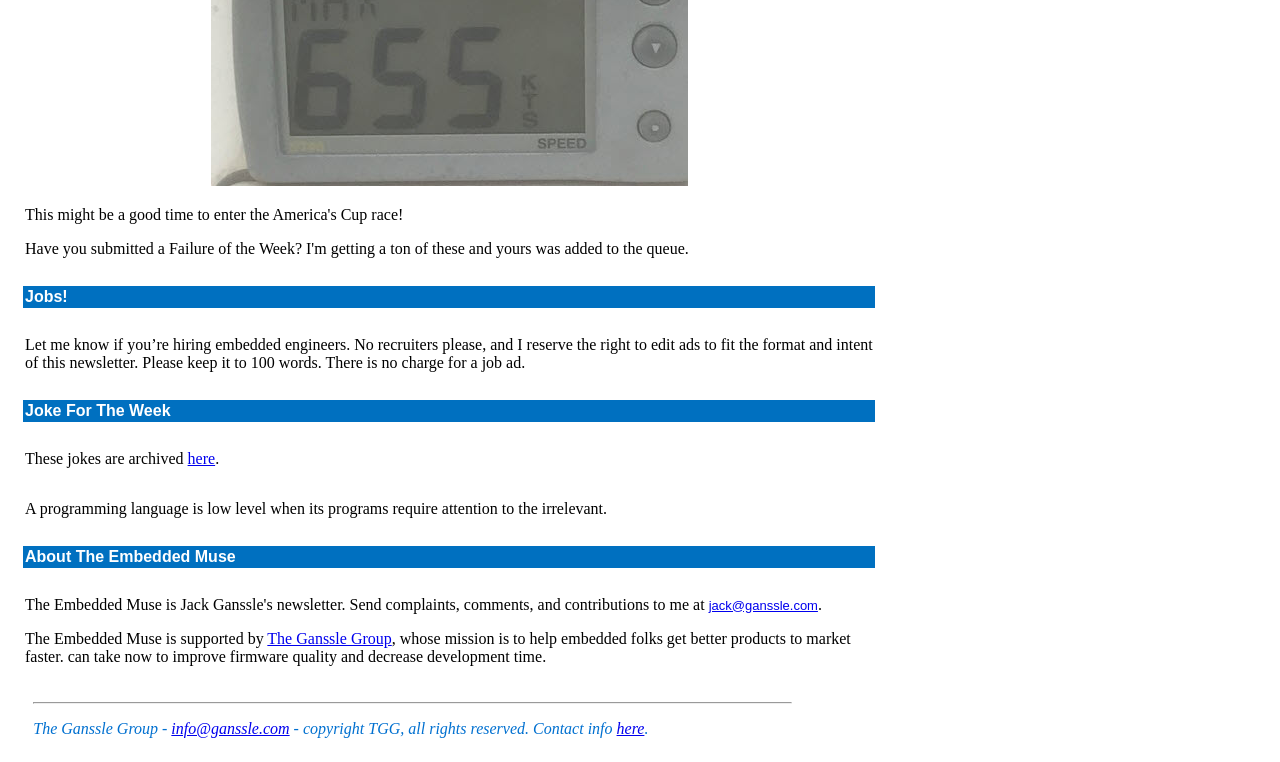Using a single word or phrase, answer the following question: 
How can one contact the author of The Embedded Muse?

jack@ganssle.com